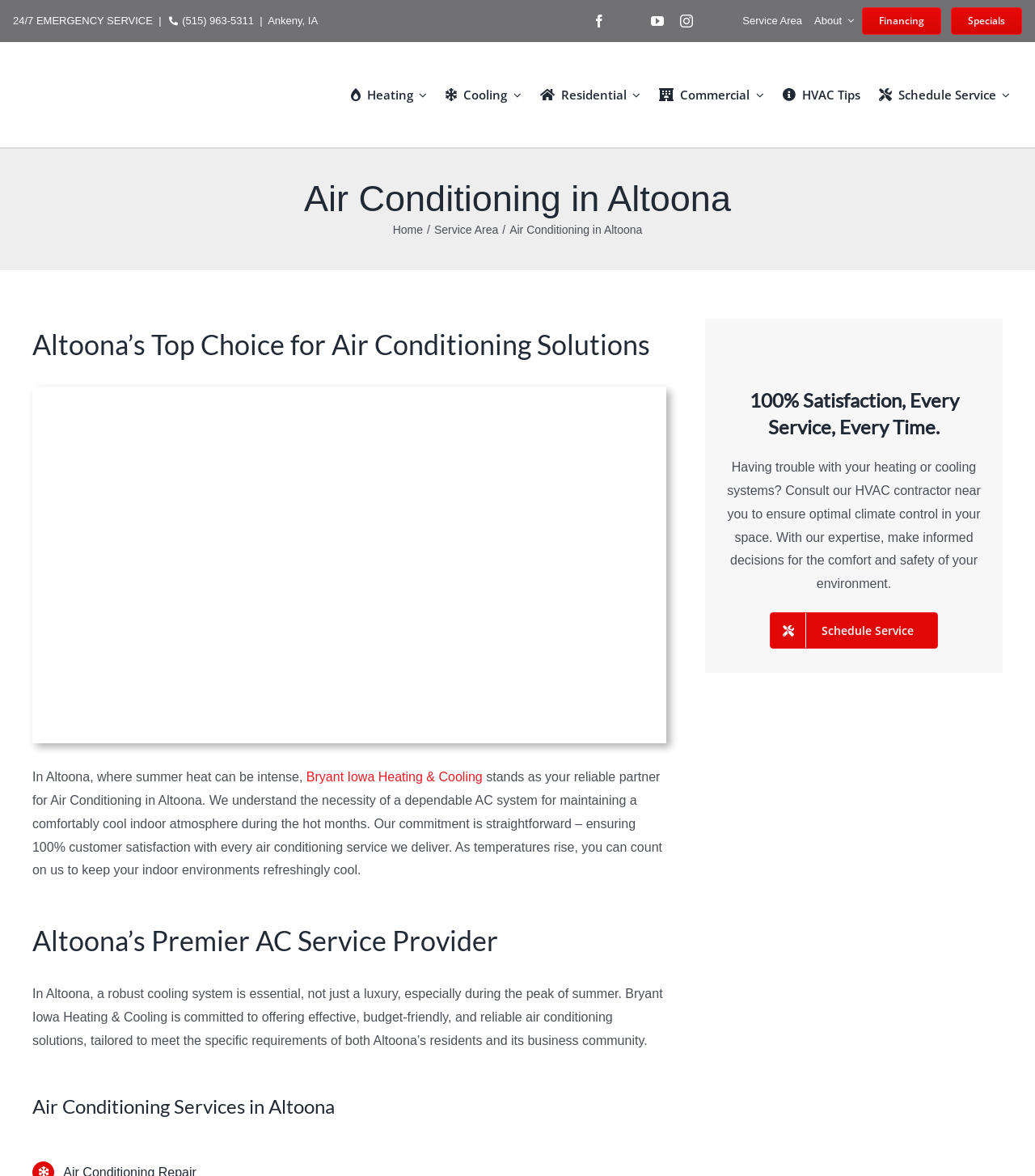What is the name of the company providing air conditioning services?
Carefully analyze the image and provide a thorough answer to the question.

I found the company name by looking at the top of the webpage, where it says 'Air Conditioning in Altoona - Bryant Iowa Heating & Cooling' and also by looking at the logo image with the text 'Bryant Iowa Heating & Cooling Logo'.